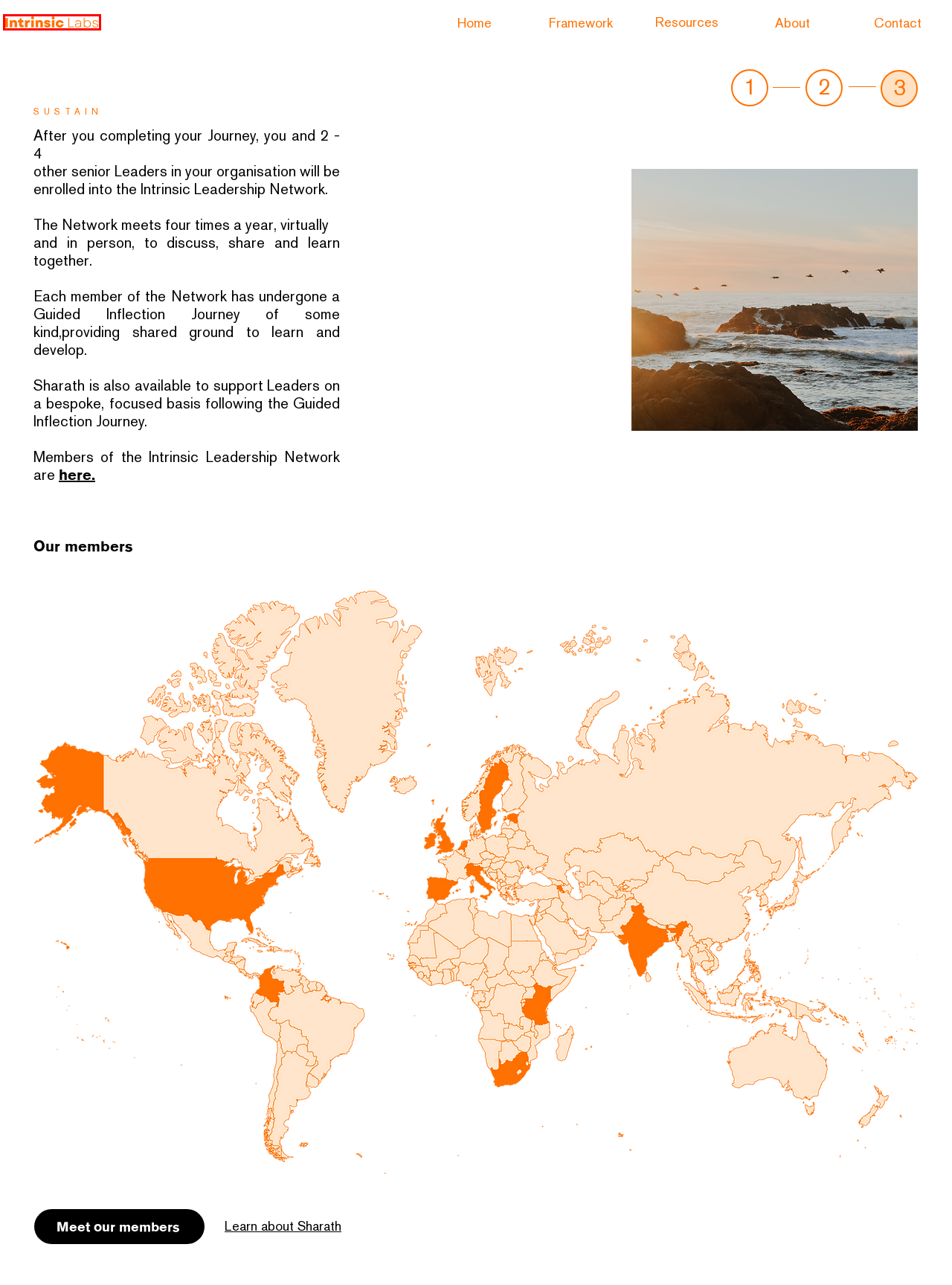Given a screenshot of a webpage with a red bounding box around a UI element, please identify the most appropriate webpage description that matches the new webpage after you click on the element. Here are the candidates:
A. Members - Intrinsic Leadership Network | Intrinsic Labs
B. Inflection Diagnostic | Intrinsic Labs
C. Intrinsic Labs: Navigating inflection moments, Futureproofing success
D. Contact | Intrinsic Labs
E. Customised Guided Journeys | Intrinsic Labs
F. Sharath Jeevan OBE | Intrinsic Labs
G. Resources  | Intrinsic Labs
H. Inflection Moments: the Dial Framework | Intrinsic Labs

C